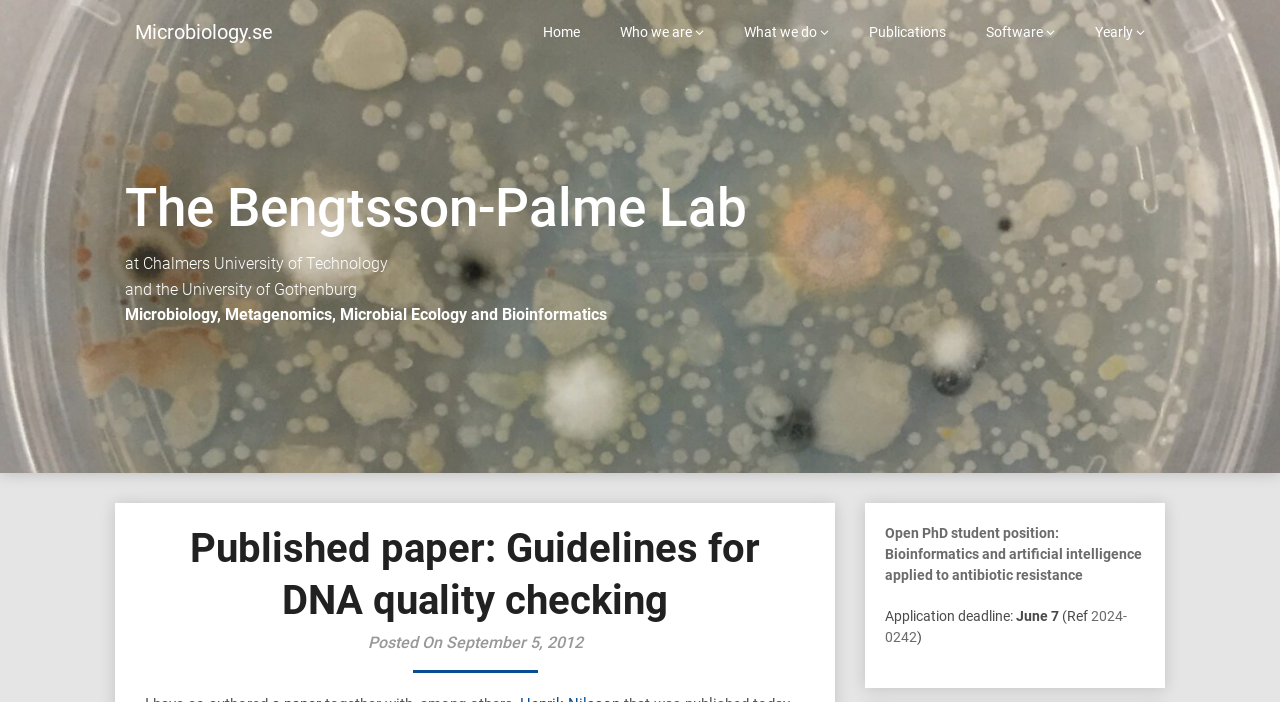Given the element description "Yearly" in the screenshot, predict the bounding box coordinates of that UI element.

[0.84, 0.0, 0.91, 0.093]